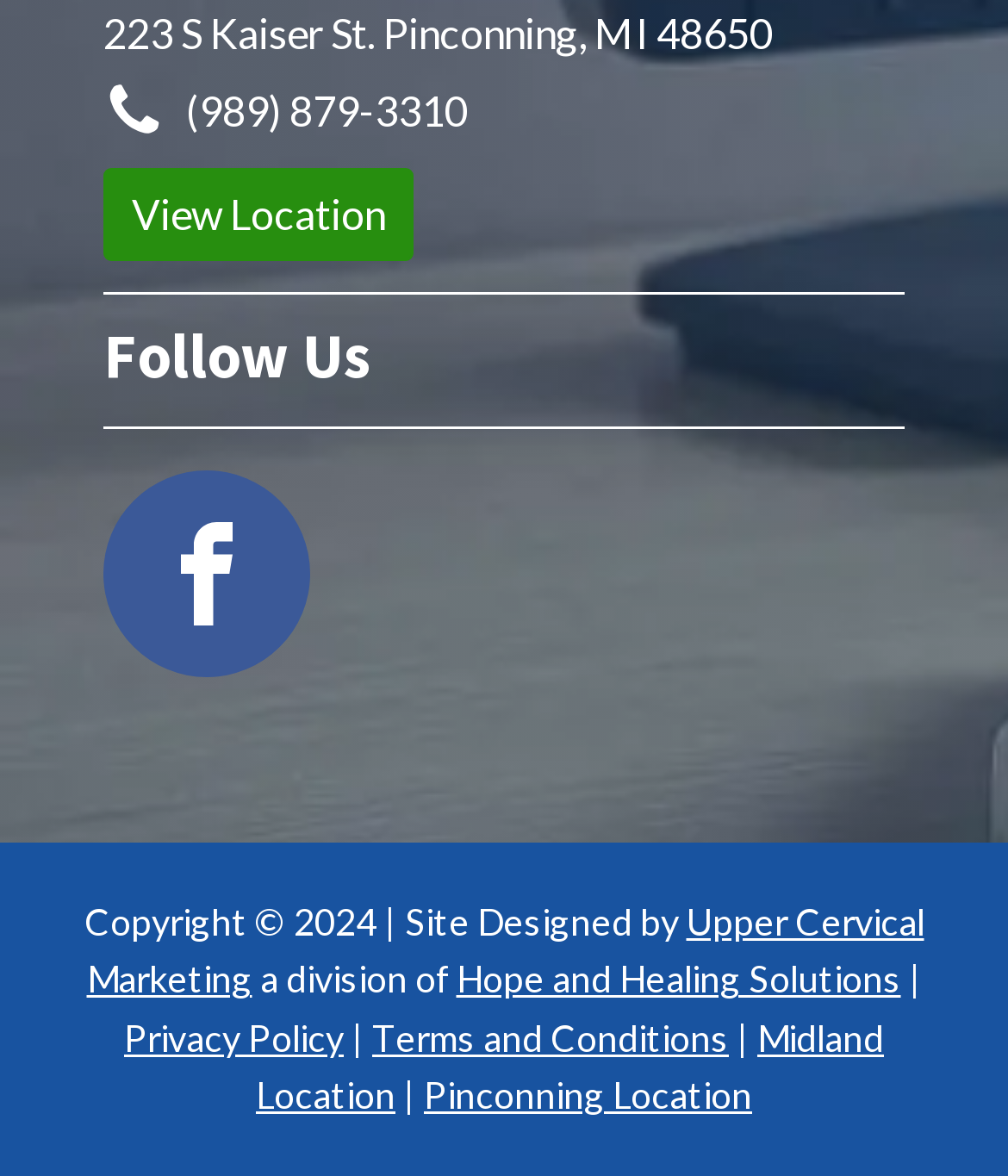Locate the bounding box coordinates of the segment that needs to be clicked to meet this instruction: "View the location".

[0.103, 0.144, 0.41, 0.222]